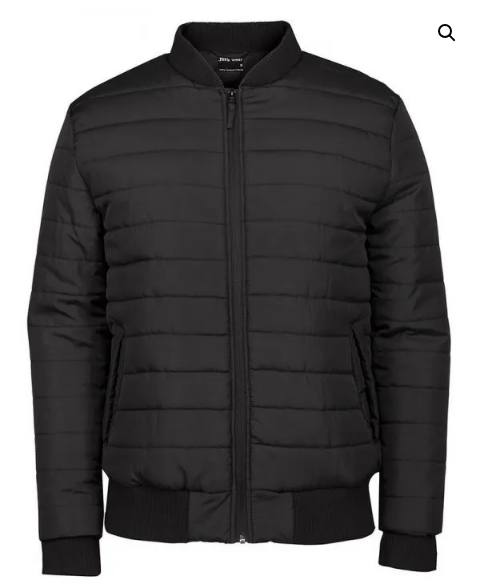What type of closure does the jacket have?
From the image, provide a succinct answer in one word or a short phrase.

zip front